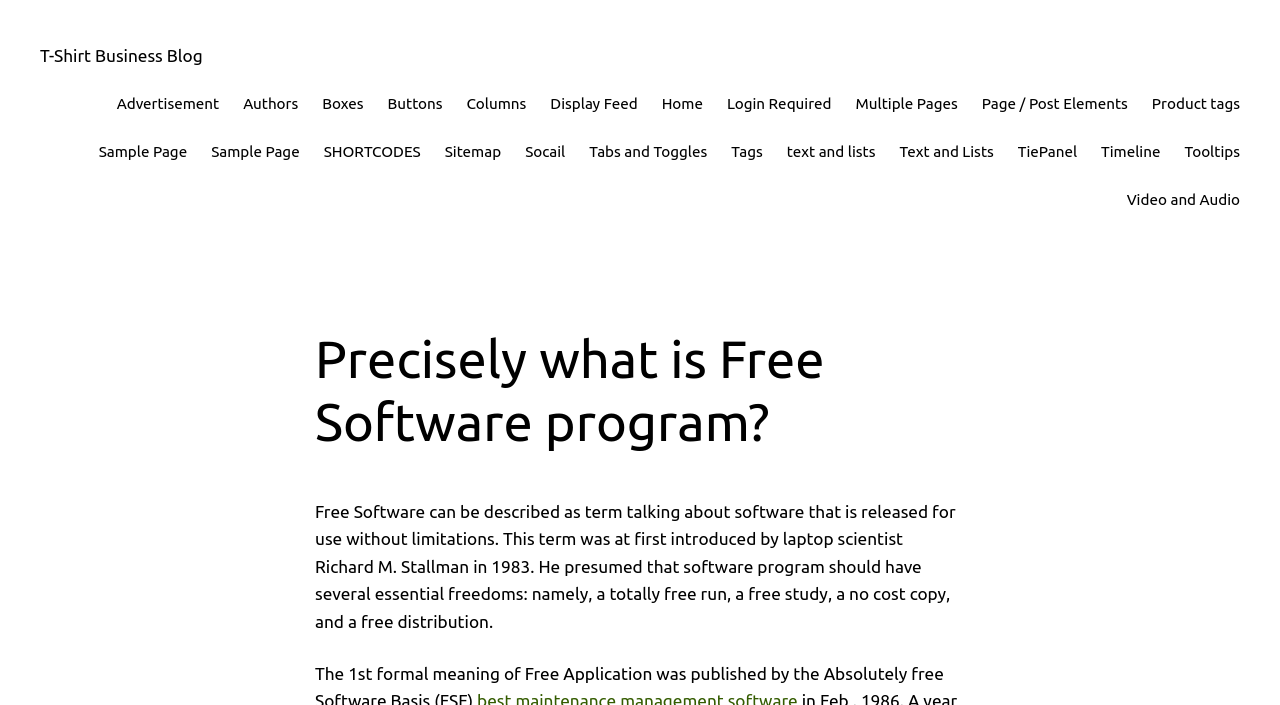Pinpoint the bounding box coordinates of the element you need to click to execute the following instruction: "Explore the 'SHORTCODES' section". The bounding box should be represented by four float numbers between 0 and 1, in the format [left, top, right, bottom].

[0.253, 0.199, 0.329, 0.233]